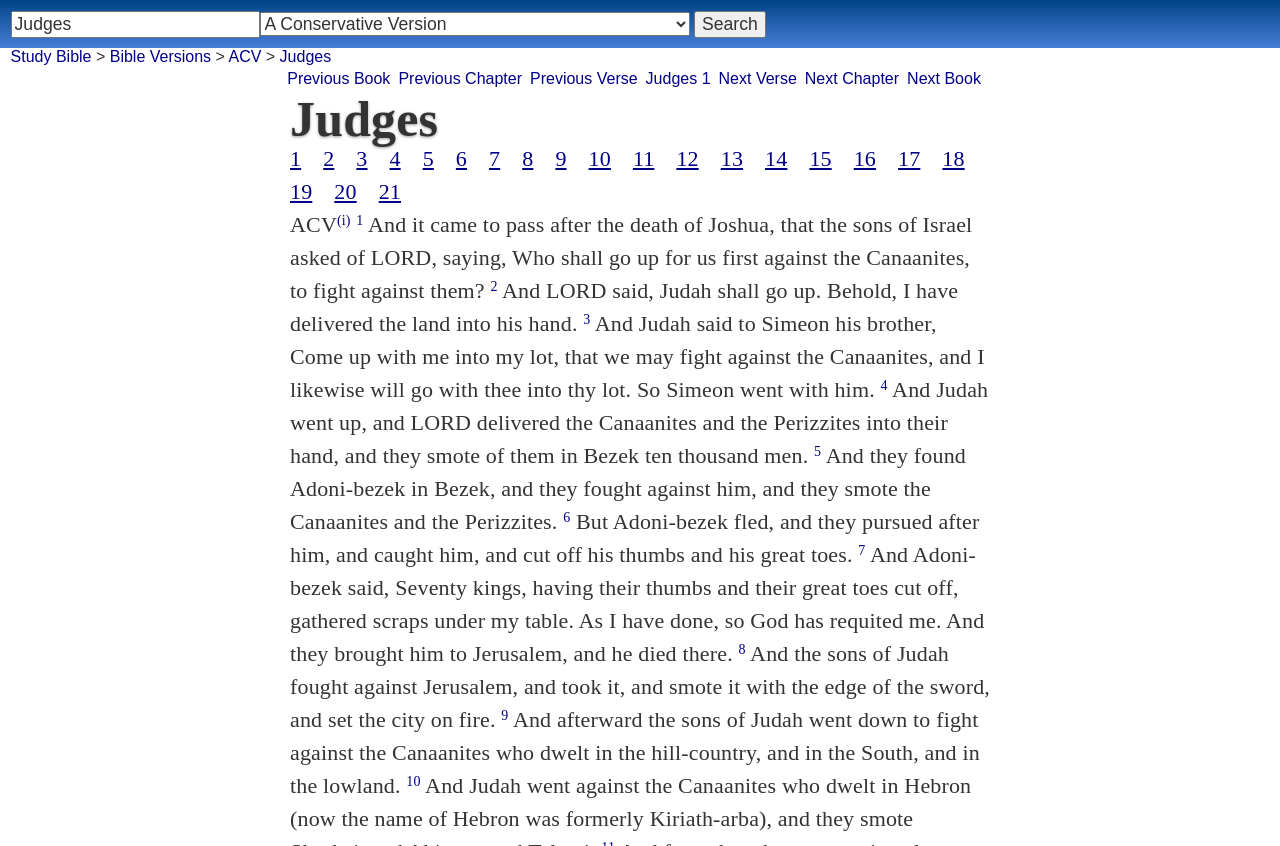Determine the bounding box coordinates for the area you should click to complete the following instruction: "Search for a scripture reference".

[0.008, 0.012, 0.203, 0.044]